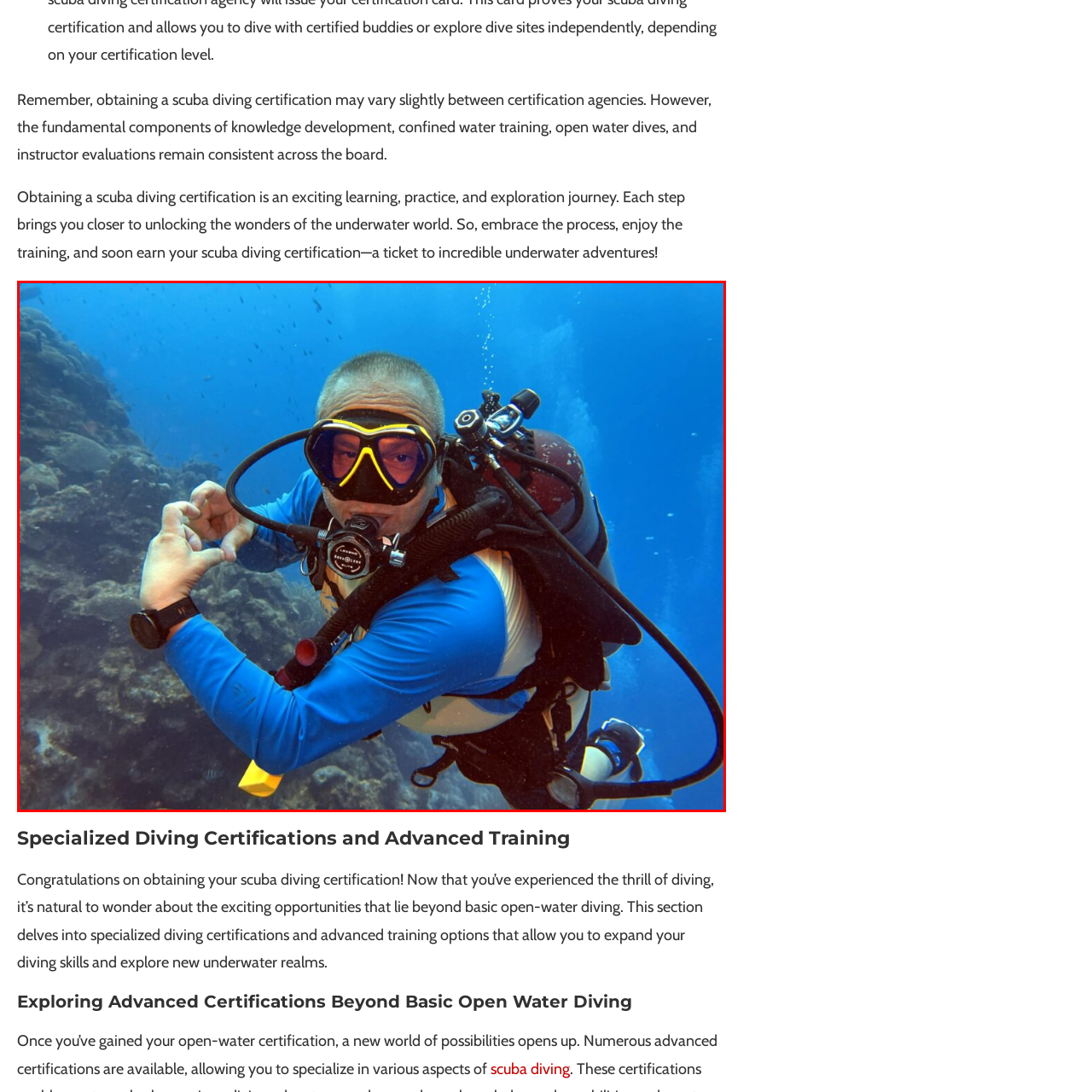What can be seen in the background of the image?
Concentrate on the image bordered by the red bounding box and offer a comprehensive response based on the image details.

According to the caption, the rocky coral formations can be seen in the background of the image, hinting at the rich marine life waiting to be explored.